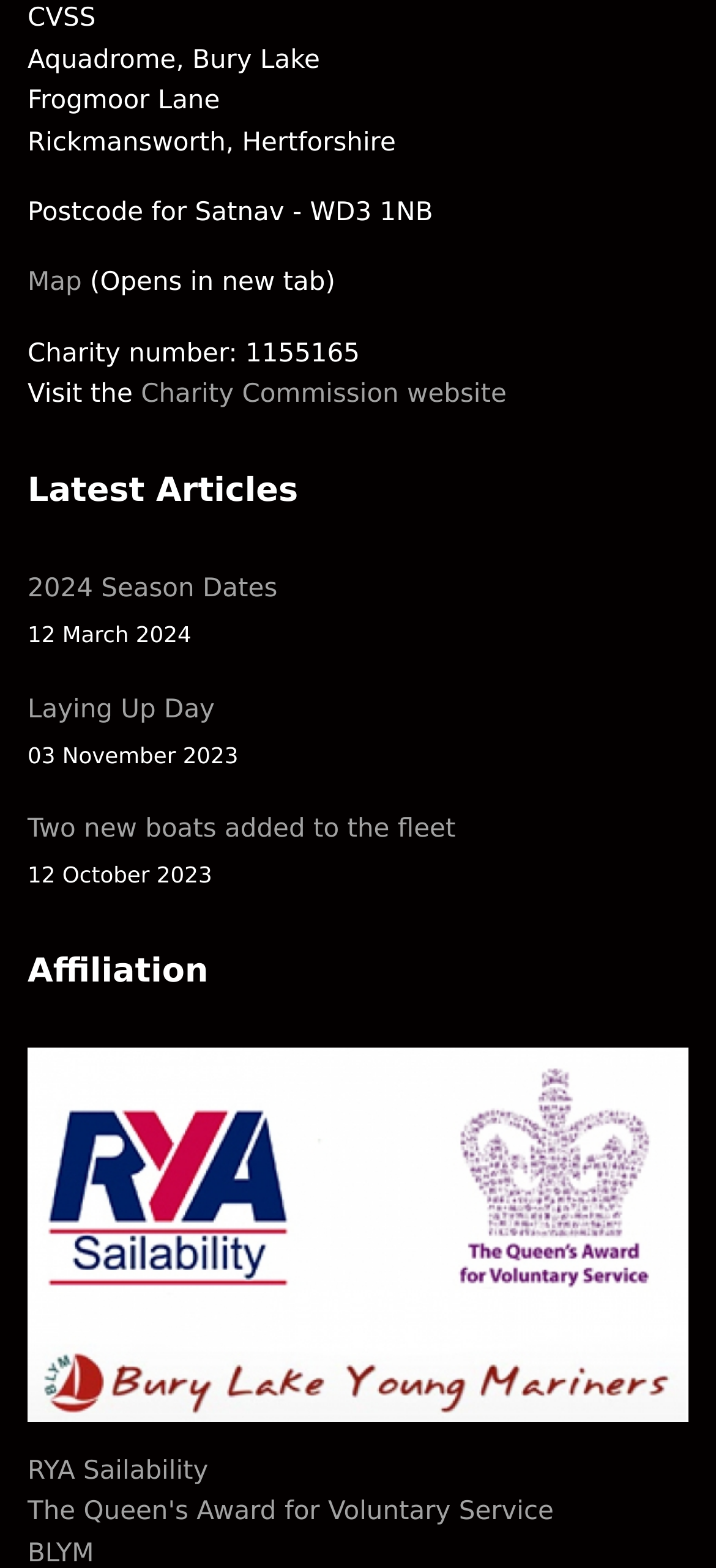What is the organization affiliated with?
Based on the image, respond with a single word or phrase.

RYA Sailability